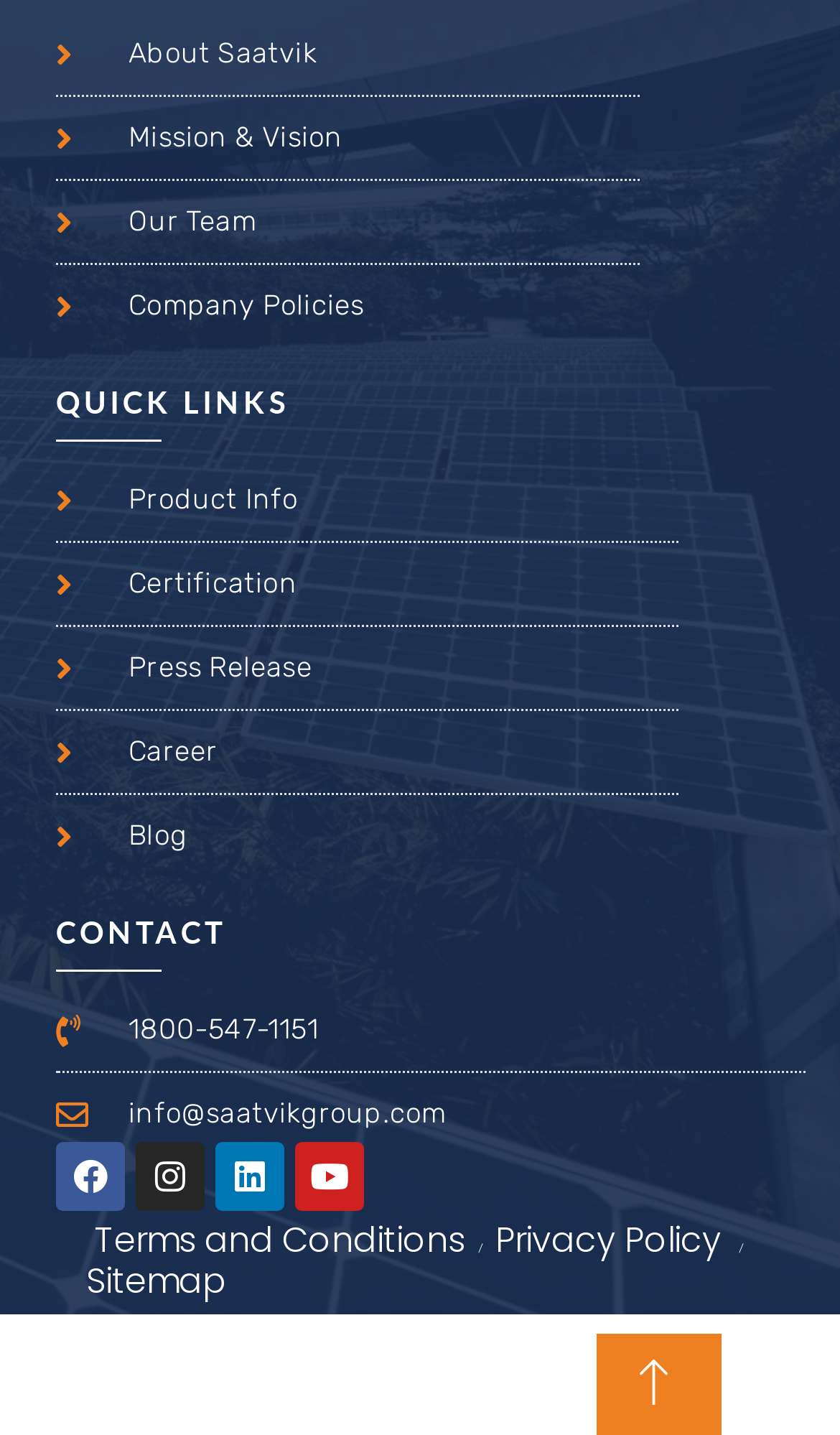Based on the image, give a detailed response to the question: What is the last link in the 'QUICK LINKS' section?

I looked at the 'QUICK LINKS' section and found the links in order, which are 'Product Info', 'Certification', 'Press Release', 'Career', and 'Blog', and determined that the last link is 'Blog'.